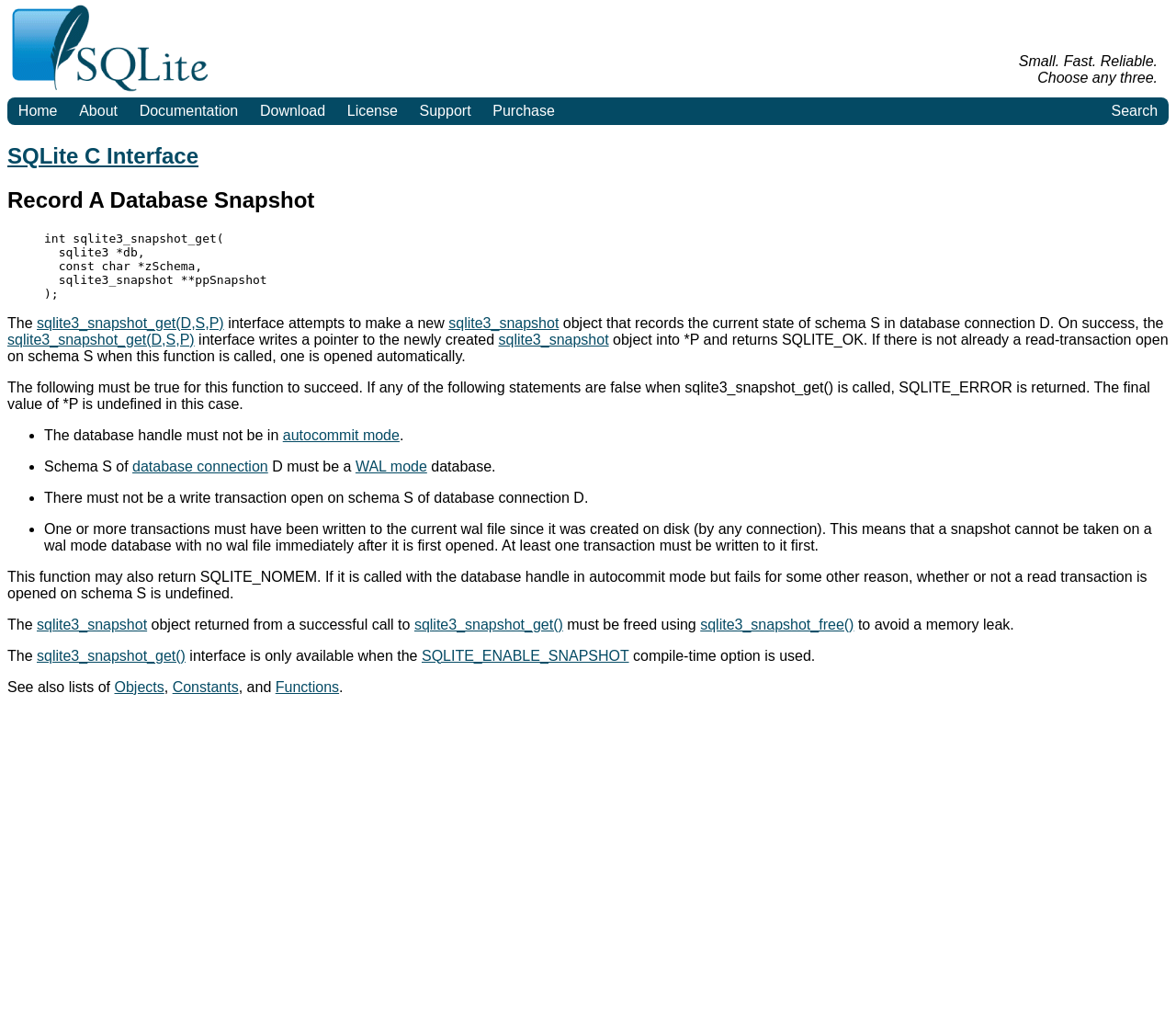Specify the bounding box coordinates (top-left x, top-left y, bottom-right x, bottom-right y) of the UI element in the screenshot that matches this description: parent_node: Søk name="s"

None